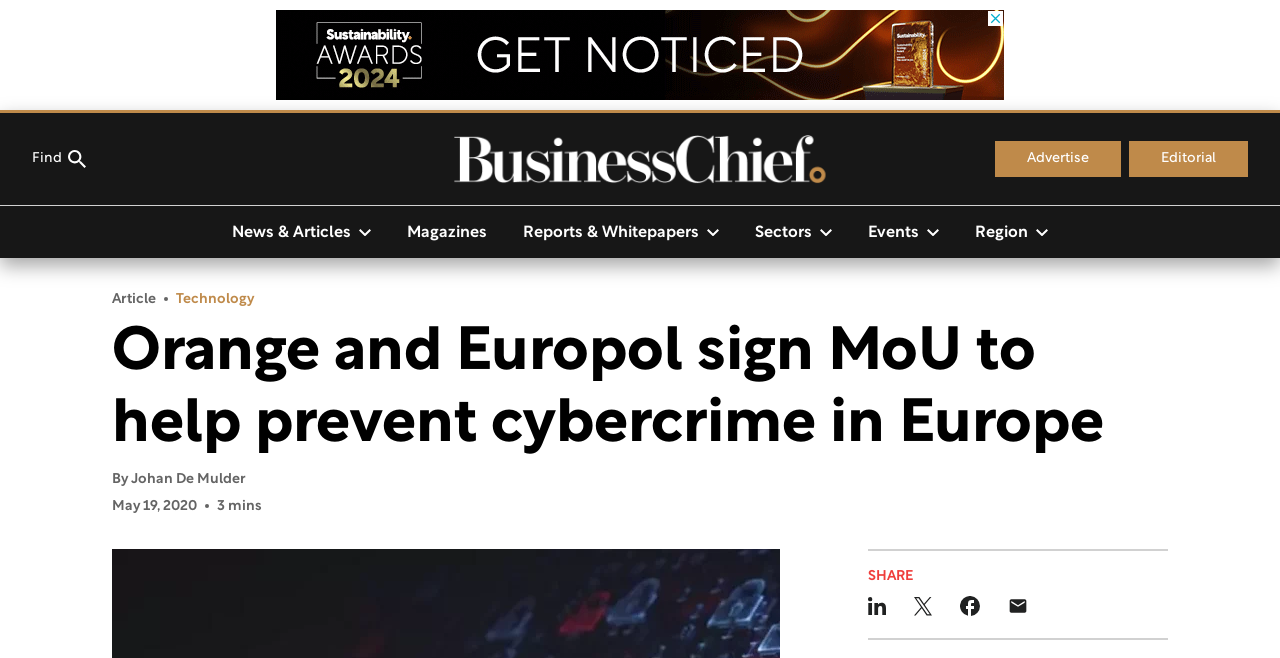Analyze and describe the webpage in a detailed narrative.

The webpage is about an article titled "Orange and Europol sign MoU to help prevent cybercrime in Europe" from Business Chief UK & Europe. At the top, there is an advertisement iframe taking up most of the width. Below the advertisement, there are several links and buttons aligned horizontally, including a search button labeled "Find" on the left, and links to "Advertise", "Editorial", and others on the right.

Further down, there are five buttons labeled "News & Articles", "Magazines", "Reports & Whitepapers", "Sectors", and "Events", which are likely navigation options. Below these buttons, the article content begins. The article is categorized under "Article" and "Technology" sections, indicated by static text elements.

The article title "Orange and Europol sign MoU to help prevent cybercrime in Europe" is displayed prominently in a heading element. The author's name, "Johan De Mulder", and the publication date, "May 19, 2020", are displayed below the title. The estimated reading time, "3 mins", is also shown.

At the bottom of the article, there are social media sharing buttons for LinkedIn, Twitter, Facebook, and email, along with a "SHARE" label.